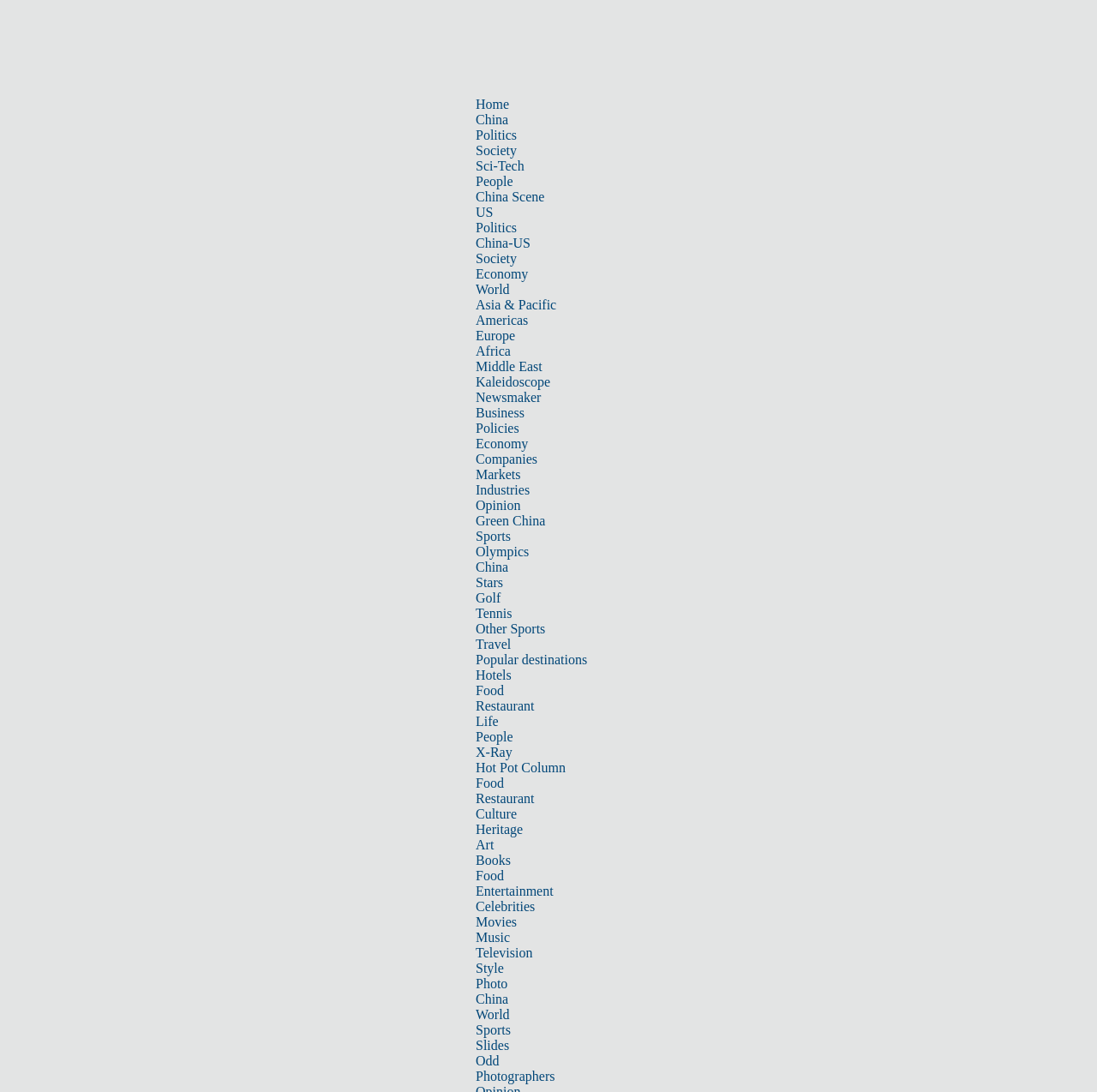Answer the question with a brief word or phrase:
Is there an iframe in the top layout table?

Yes